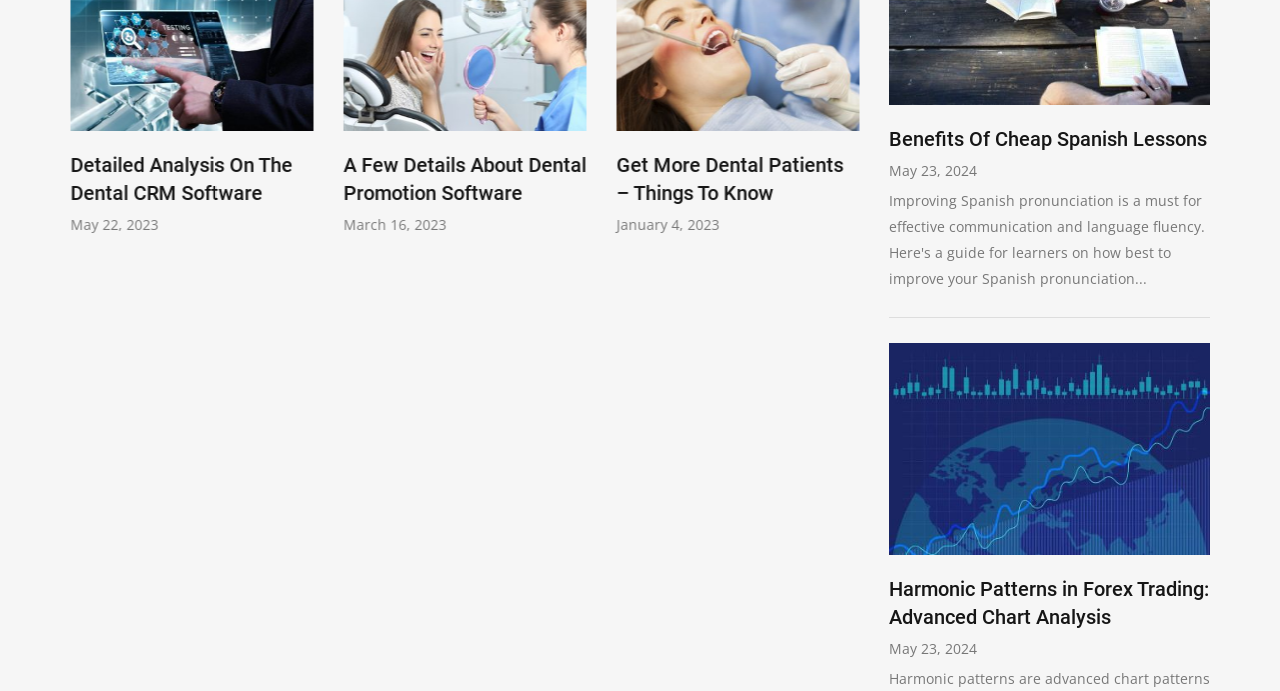Provide a one-word or brief phrase answer to the question:
What is the purpose of the 'Next' button?

To navigate to the next page